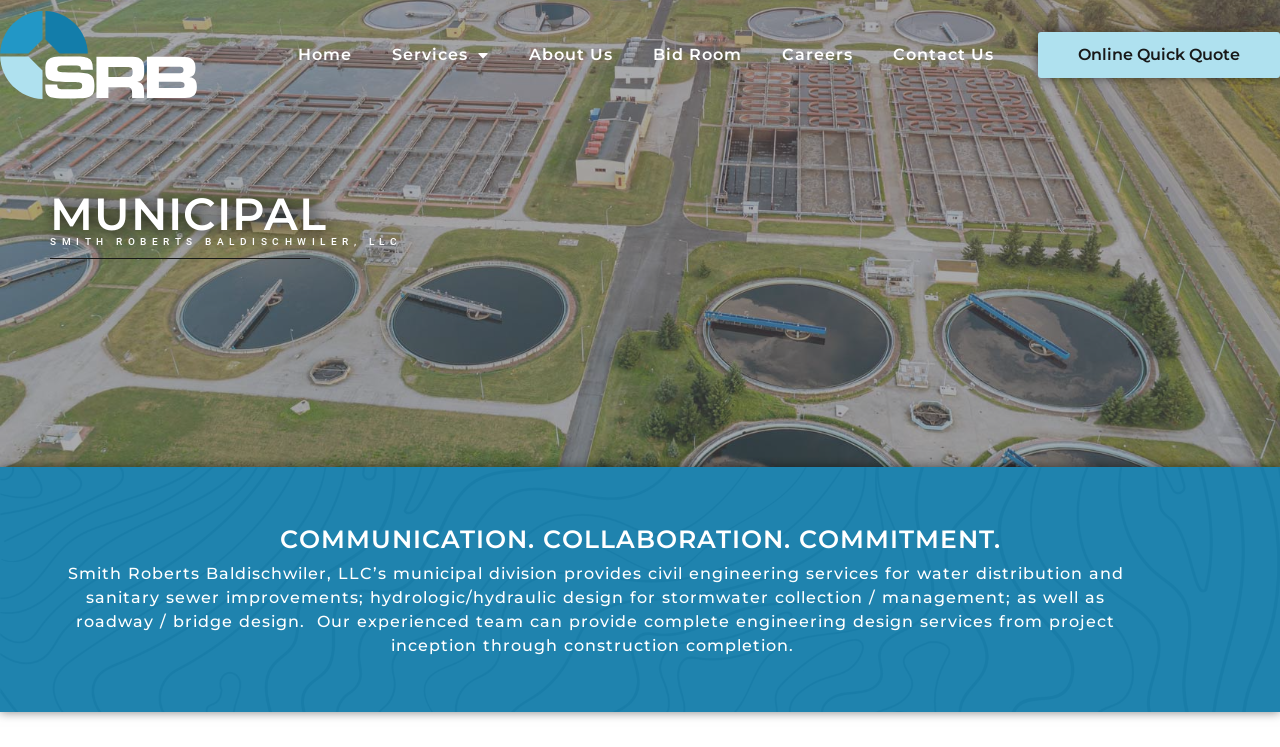What is the theme of the company's slogan?
Answer briefly with a single word or phrase based on the image.

Communication